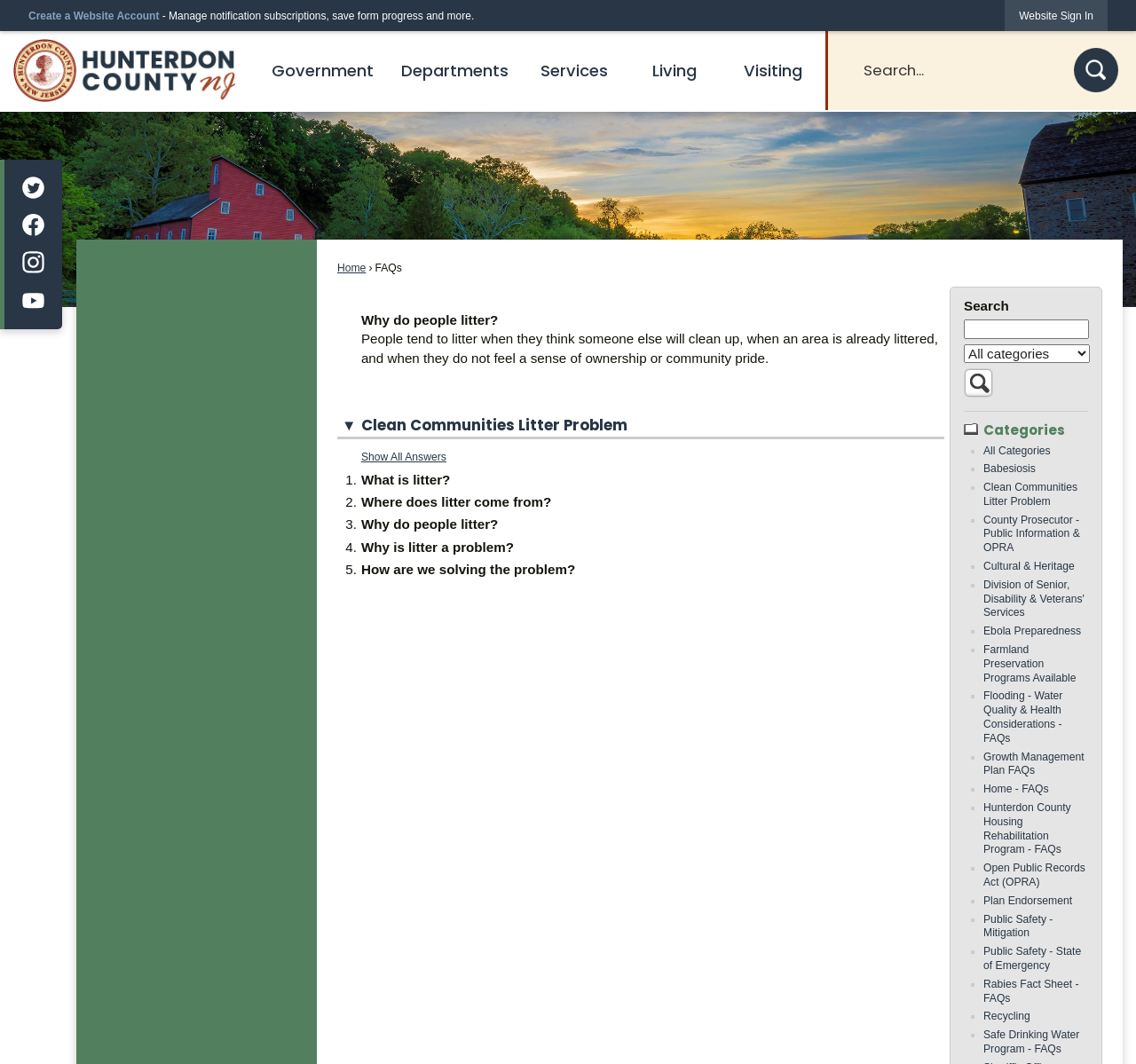Identify the bounding box coordinates of the region I need to click to complete this instruction: "Sign in to the website".

[0.885, 0.0, 0.975, 0.029]